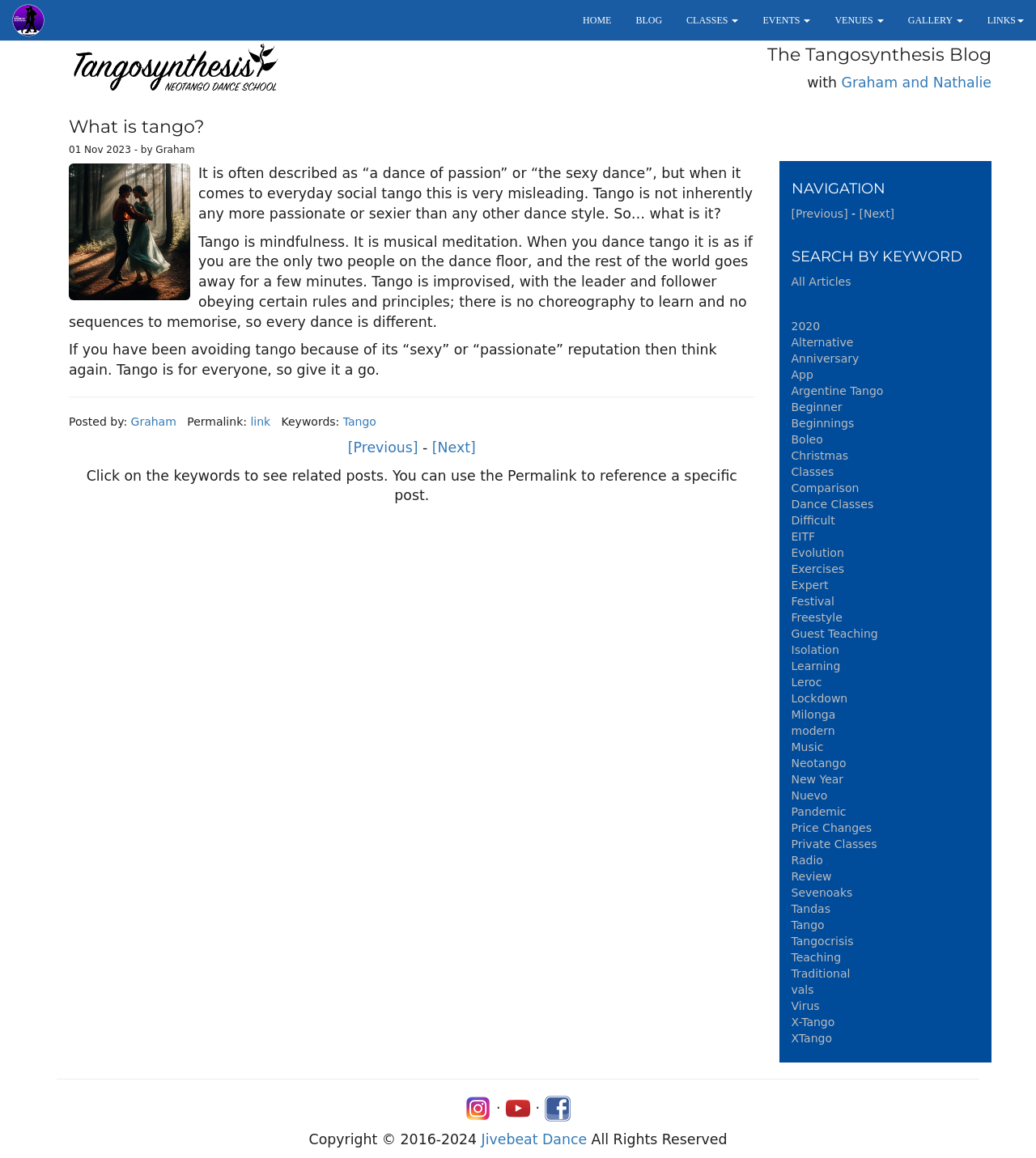What is the navigation section located at?
Answer the question in as much detail as possible.

I found the navigation section by looking at the location of the heading element with the text 'NAVIGATION' and the link elements '[Previous]' and '[Next]' which are located at the bottom right of the webpage.